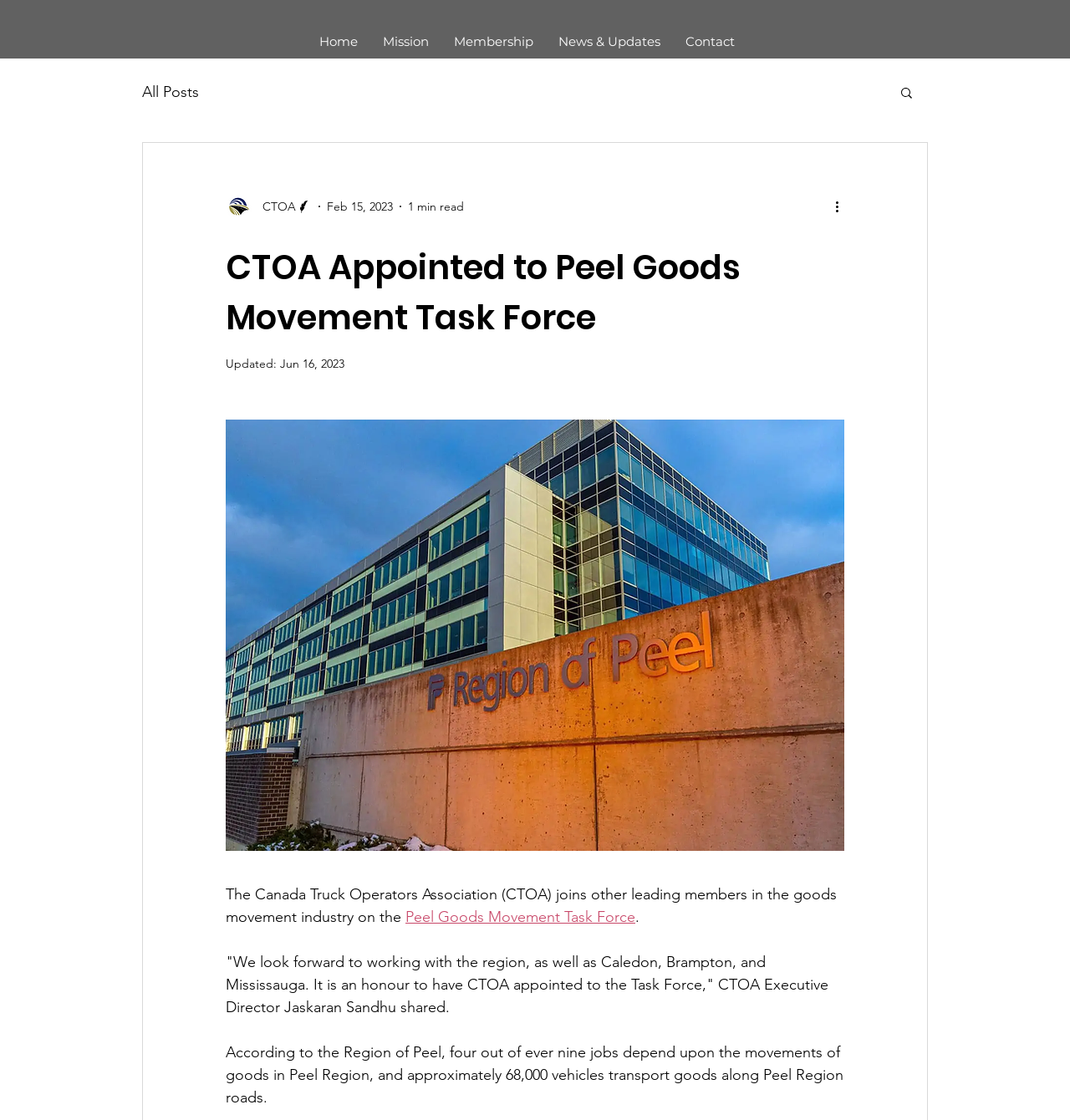Please specify the bounding box coordinates of the clickable section necessary to execute the following command: "Go to Home page".

[0.287, 0.022, 0.346, 0.052]